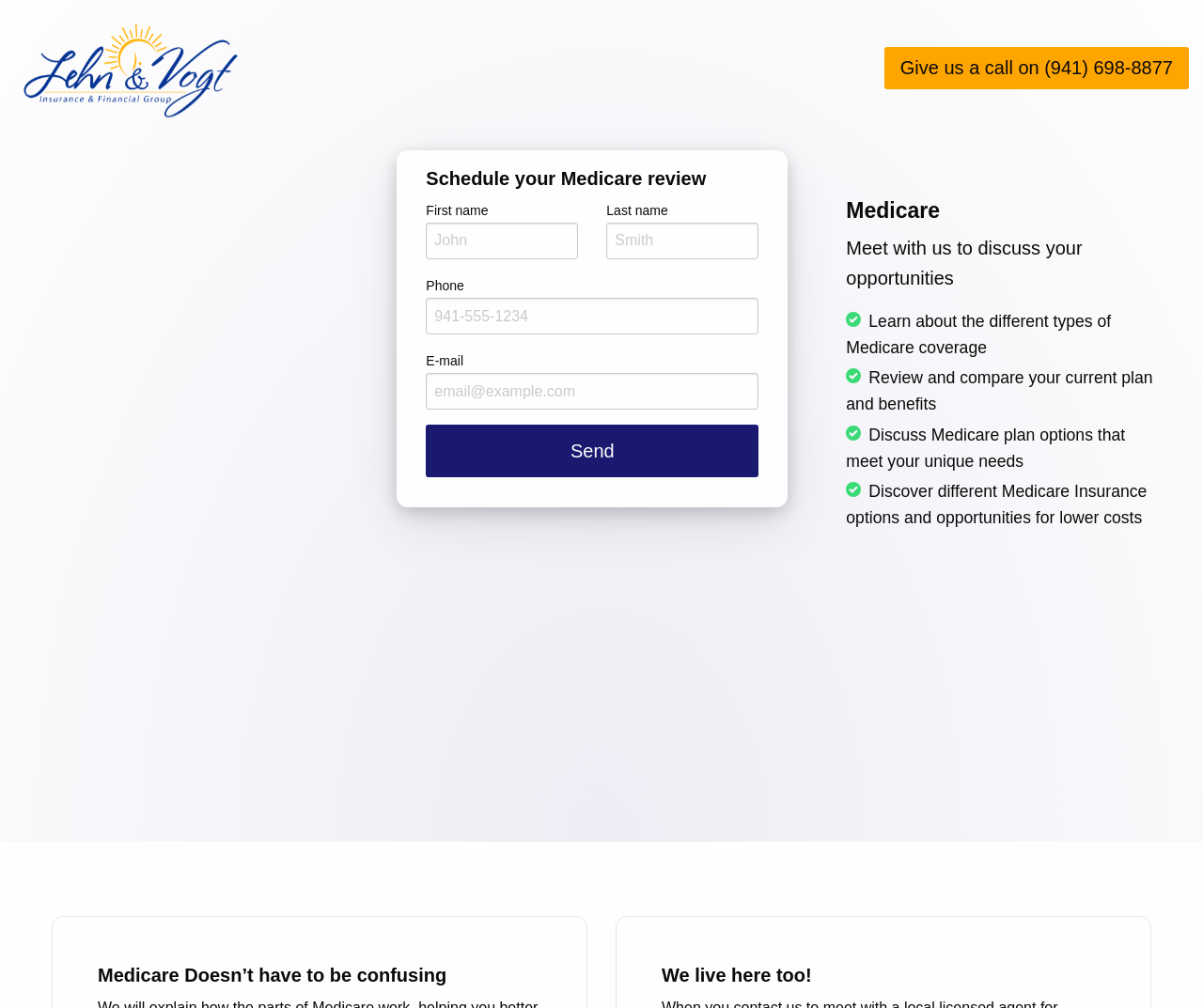Respond to the following question with a brief word or phrase:
What is the purpose of the form on the webpage?

Schedule Medicare review